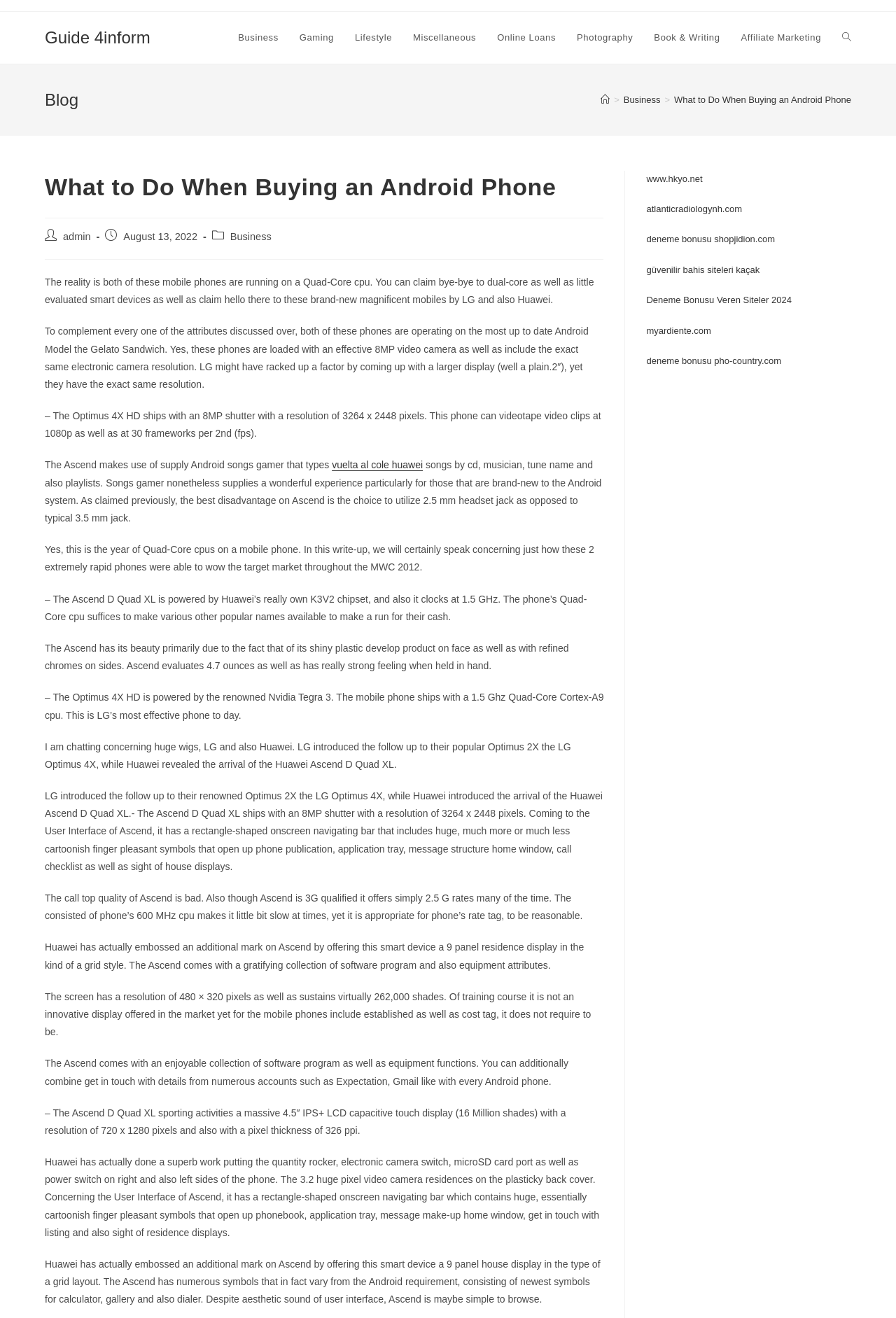Explain the contents of the webpage comprehensively.

This webpage is a blog post titled "What to Do When Buying an Android Phone – Guide 4inform". At the top, there is a header section with a link to the website's homepage, labeled "Guide 4inform". Below this, there are several links to different categories, including "Business", "Gaming", "Lifestyle", and more, which are arranged horizontally across the page.

The main content of the page is divided into two sections. On the left, there is a header section with a heading "Blog" and a breadcrumb navigation menu showing the current page's location within the website's hierarchy. Below this, there is a post title "What to Do When Buying an Android Phone" and some metadata, including the post author, publication date, and category.

The main article content is a long block of text that discusses the features and specifications of two Android phones, the LG Optimus 4X HD and the Huawei Ascend D Quad XL. The text is divided into several paragraphs, each discussing a different aspect of the phones, such as their processors, cameras, and user interfaces.

On the right side of the page, there is a sidebar section labeled "Primary Sidebar" that contains several links to external websites, including "www.hkyo.net", "atlanticradiologynh.com", and others. These links are arranged vertically and take up most of the sidebar's space.

Overall, the webpage has a simple and clean layout, with a focus on presenting the article's content in a clear and readable manner.